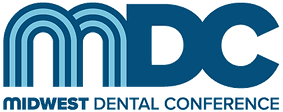What is the purpose of the Midwest Dental Conference?
Refer to the image and respond with a one-word or short-phrase answer.

Collaboration, learning, and community